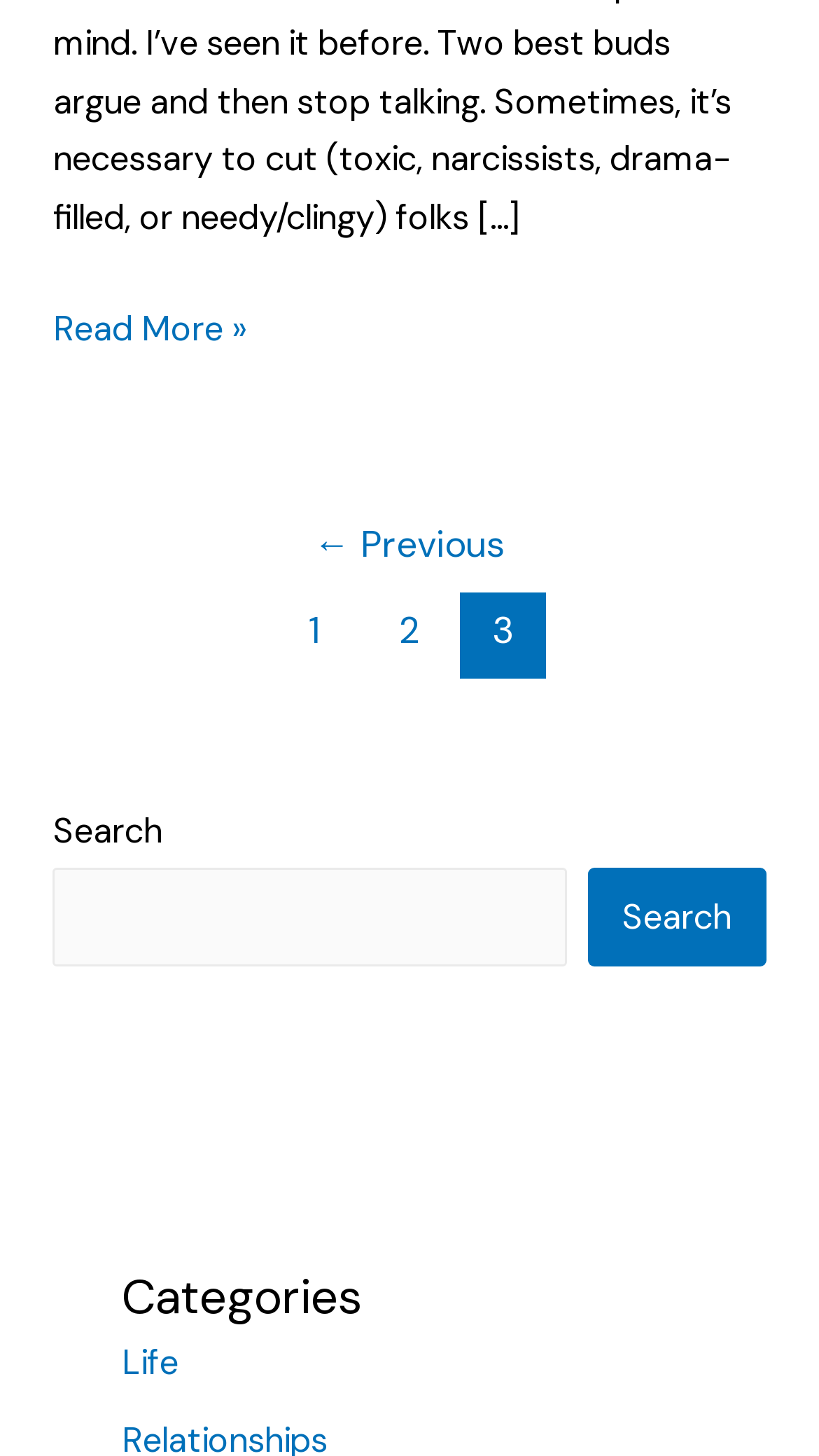How many elements are in the navigation section?
Based on the image, answer the question with as much detail as possible.

In the navigation section, I counted three elements: '← Previous', '1', and '2', which are likely pagination links.